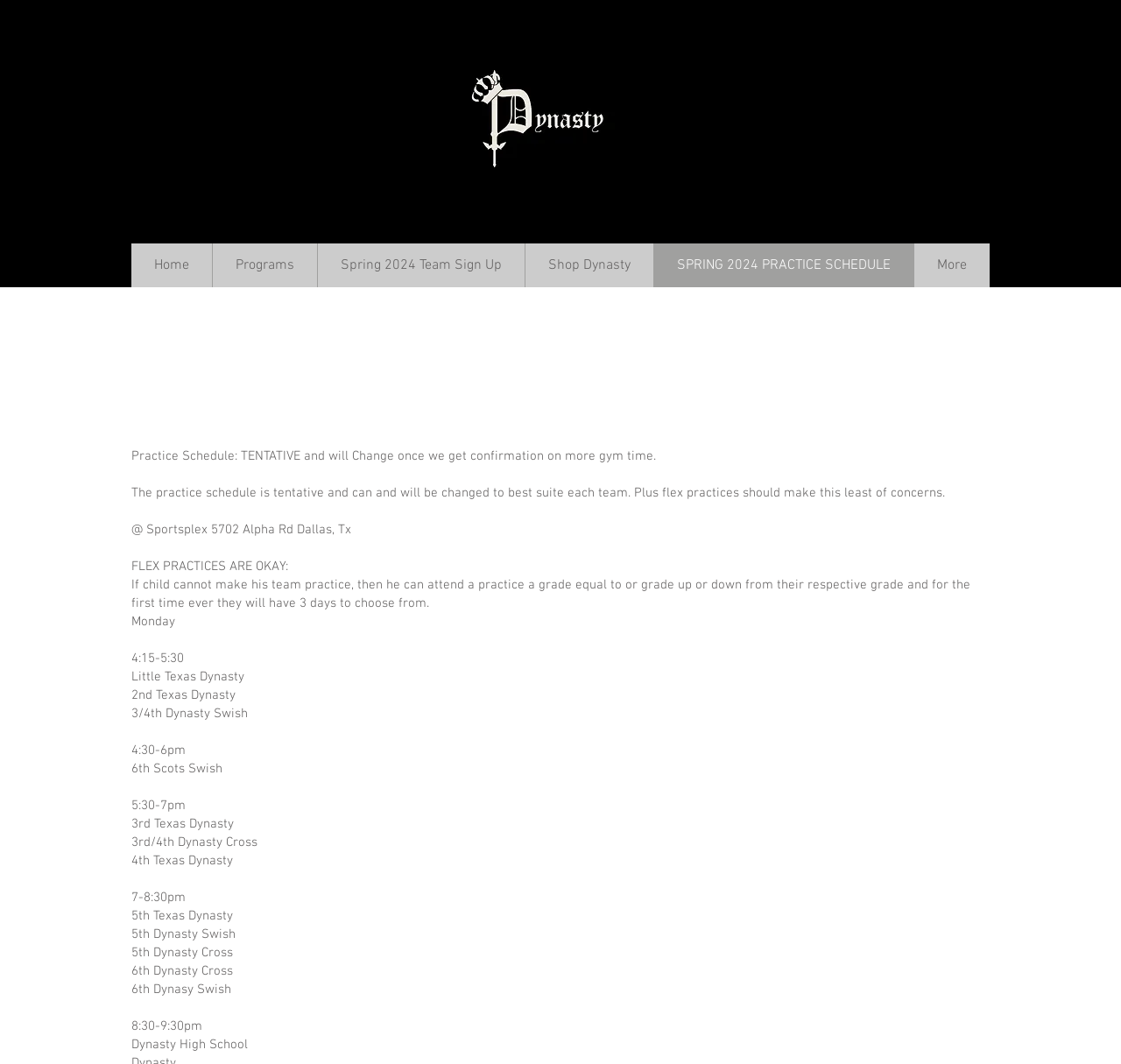Please provide a one-word or phrase answer to the question: 
What is the purpose of the practice schedule?

Team practice